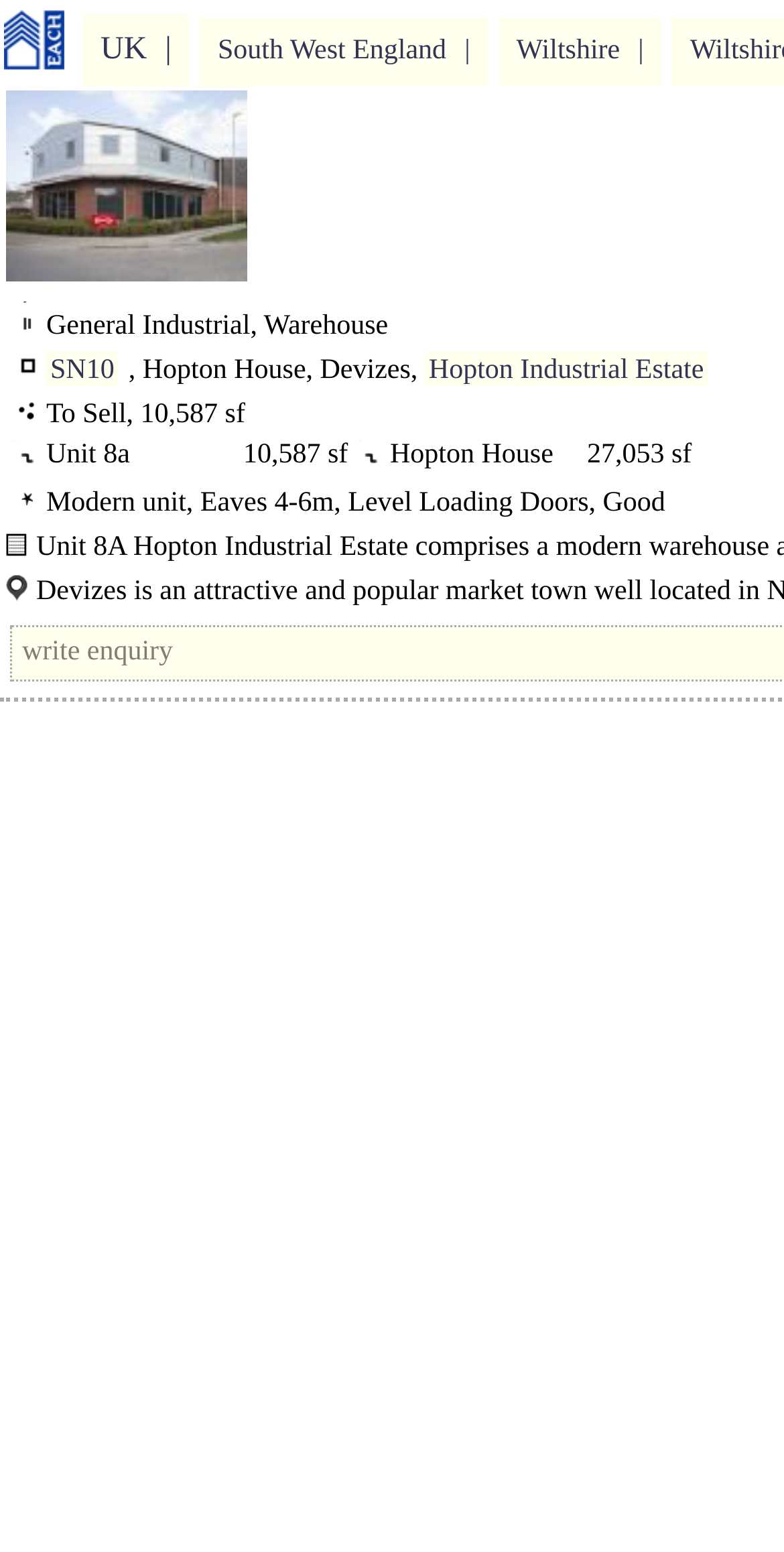Kindly determine the bounding box coordinates for the area that needs to be clicked to execute this instruction: "View Wiltshire page".

[0.636, 0.012, 0.844, 0.056]